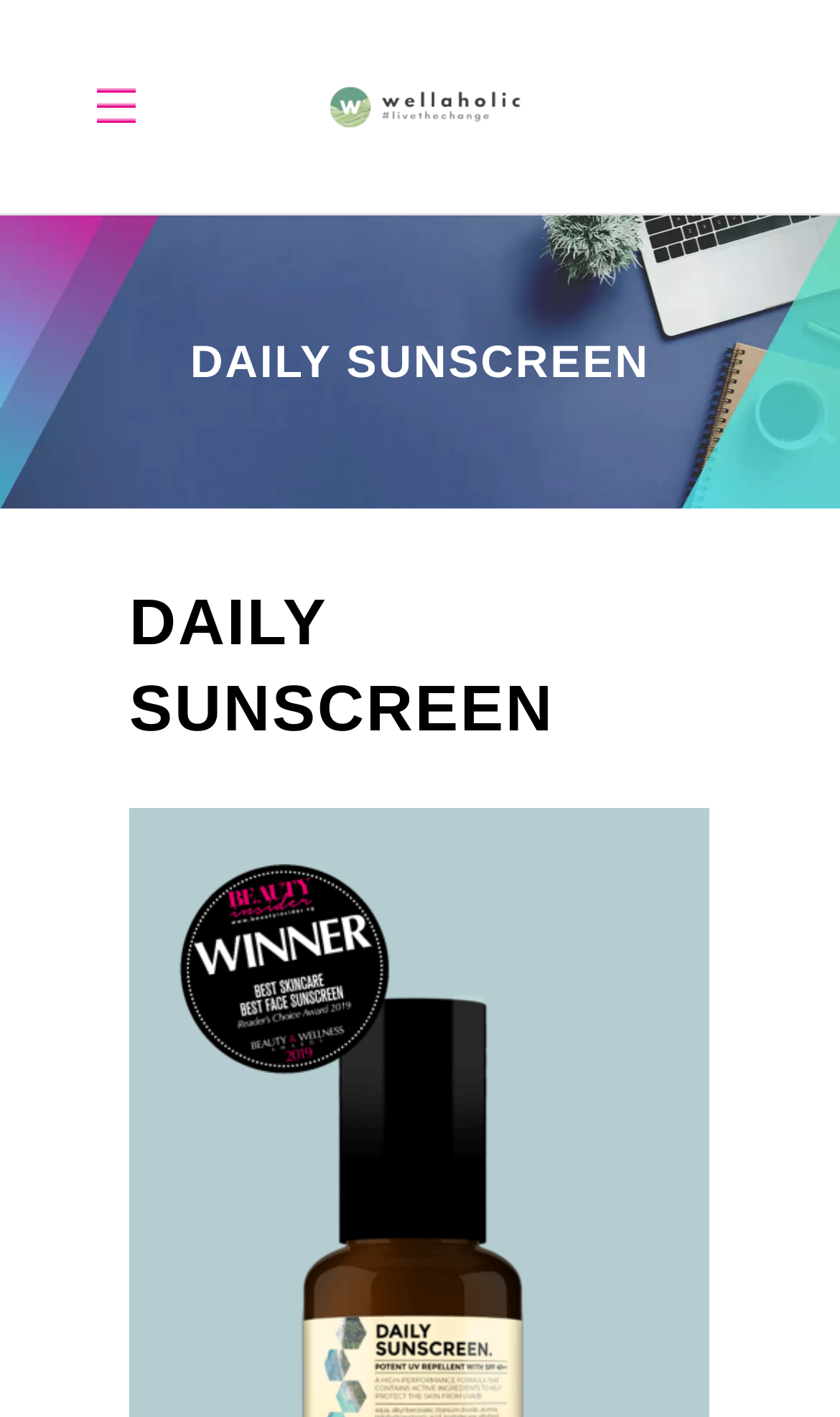What is the main image on the page?
Look at the image and answer with only one word or phrase.

Image12